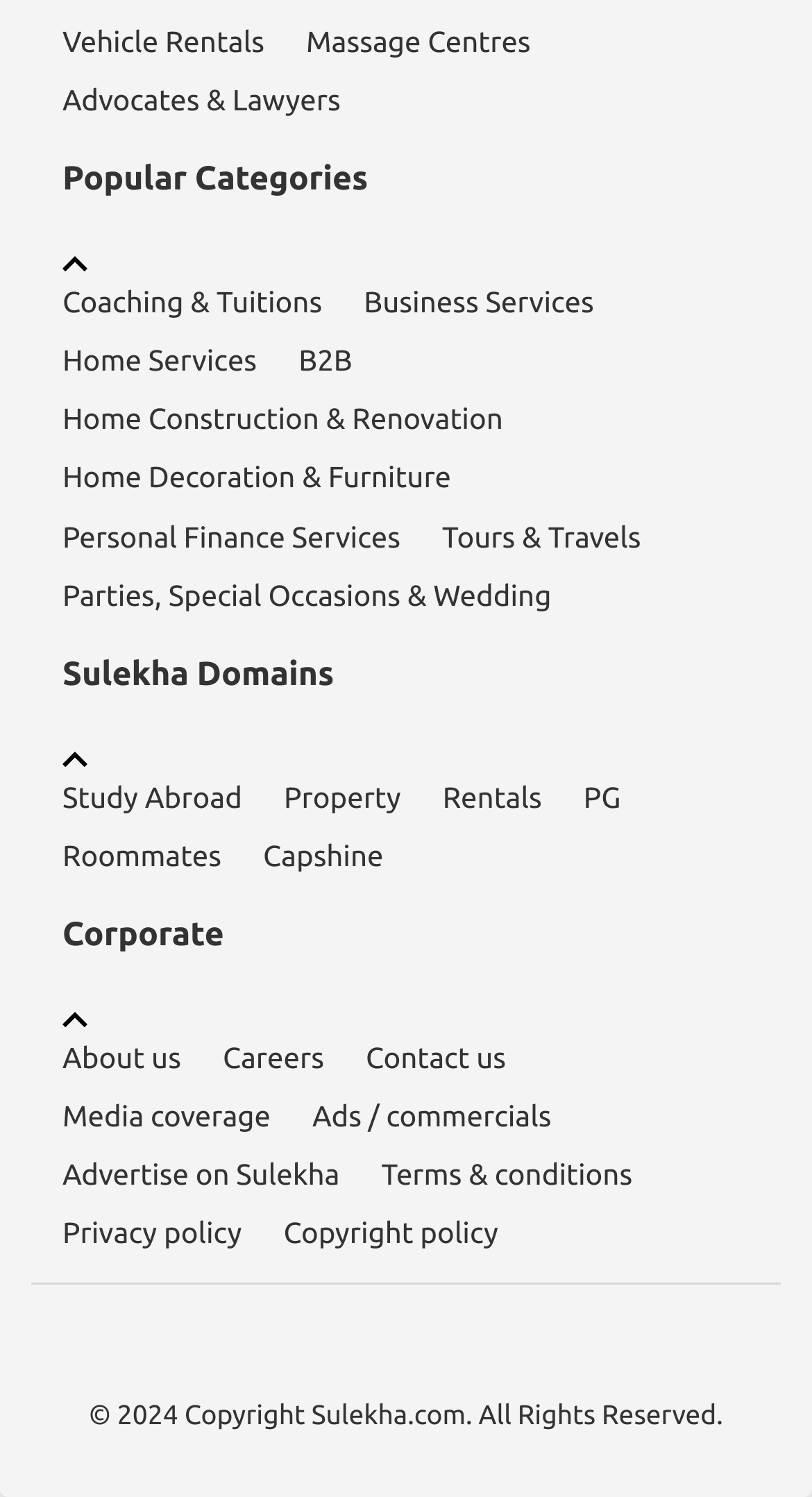Use a single word or phrase to respond to the question:
What is the last link in the corporate section?

Media coverage